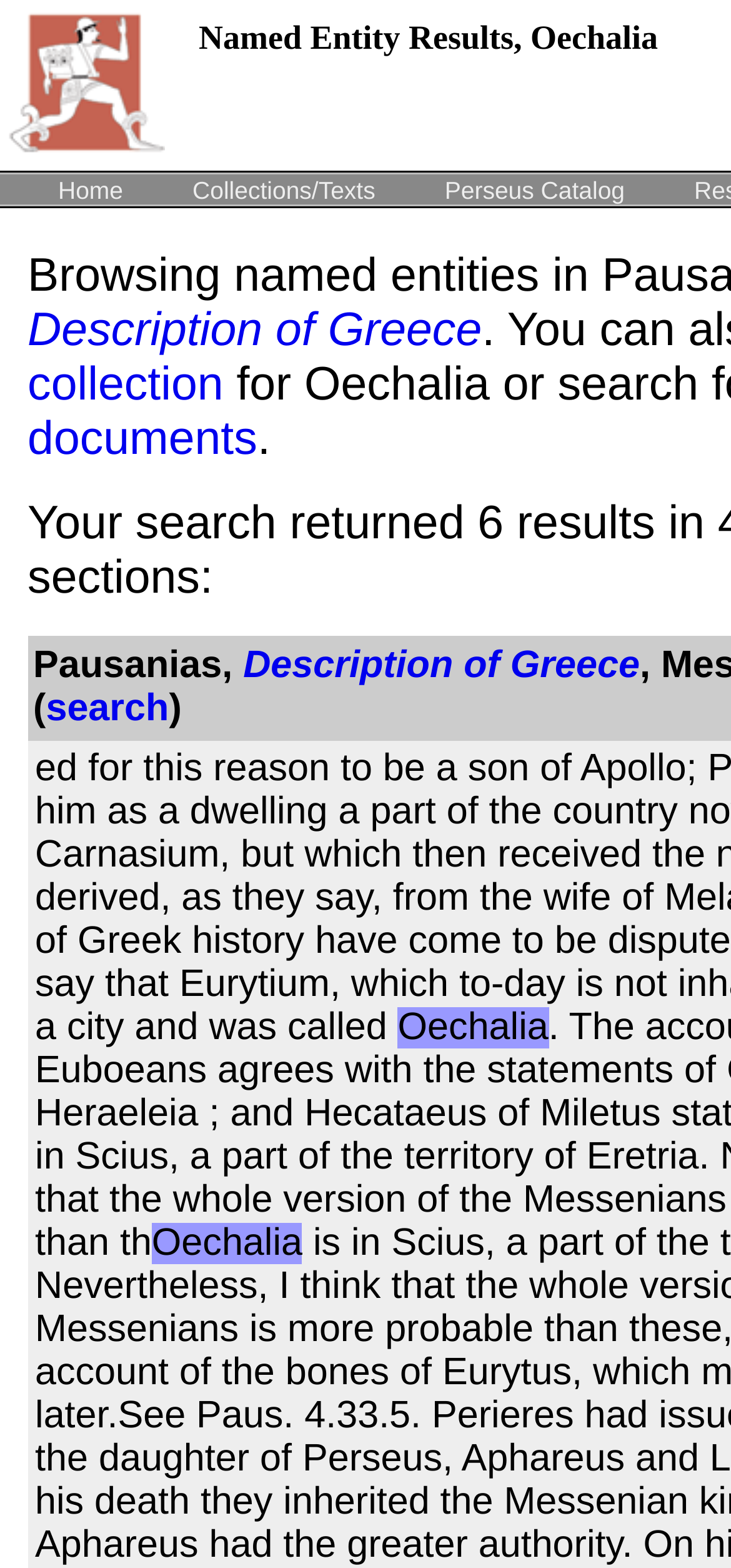Please determine and provide the text content of the webpage's heading.

Named Entity Results, Oechalia